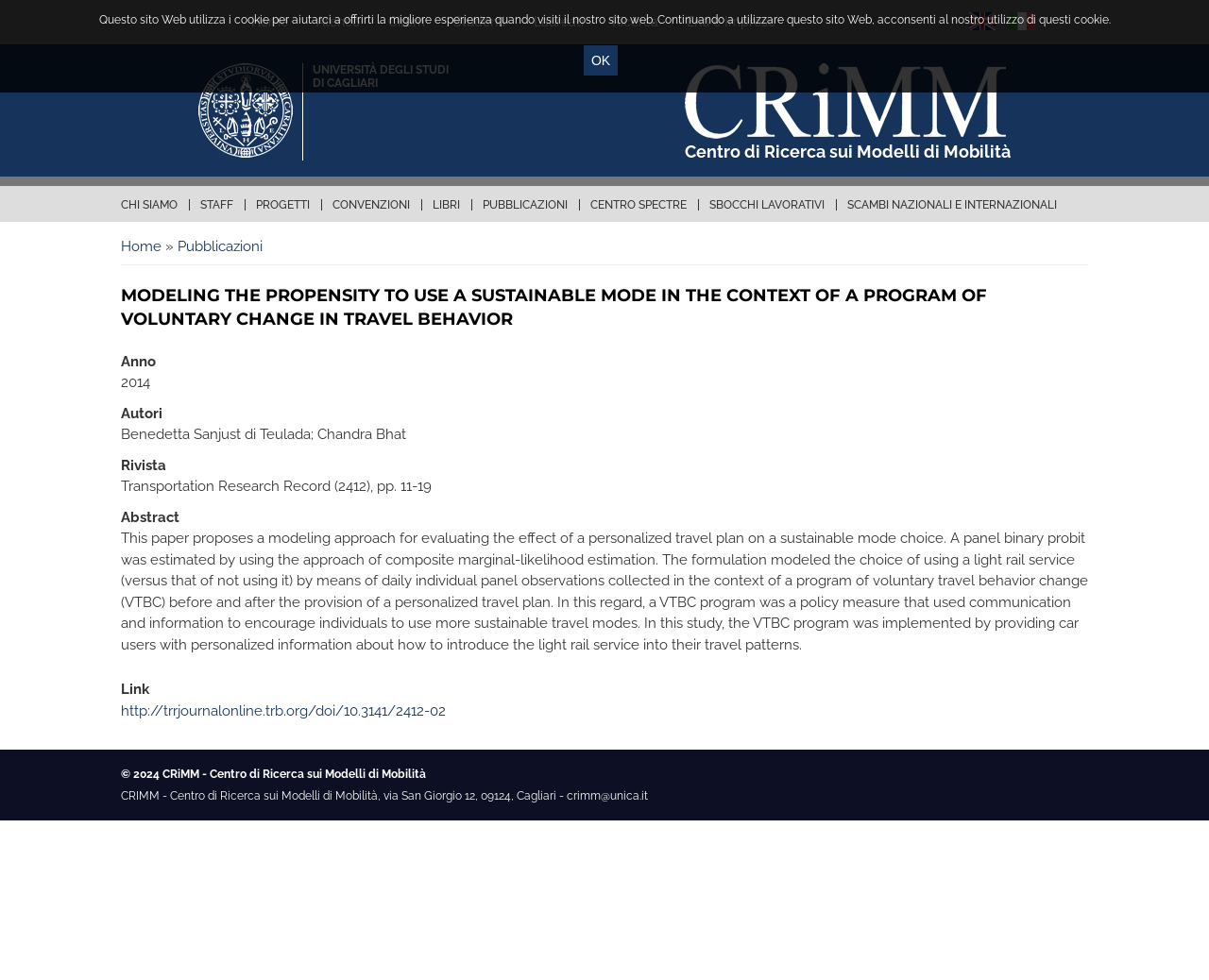Please provide a comprehensive answer to the question based on the screenshot: What is the year of the publication?

The year of the publication can be found in the main content section of the webpage, where it is written 'Anno: 2014'.